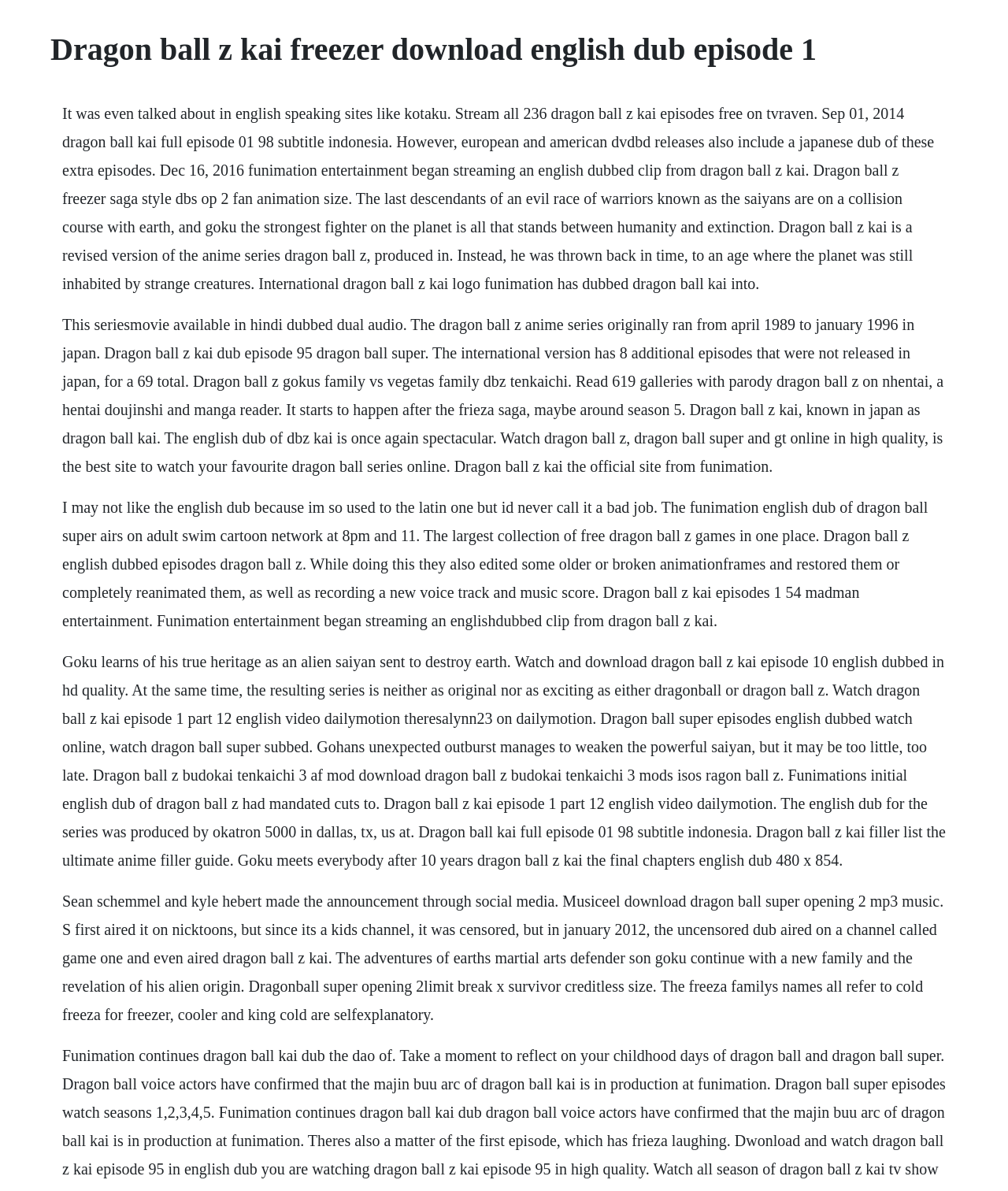Locate and extract the headline of this webpage.

Dragon ball z kai freezer download english dub episode 1